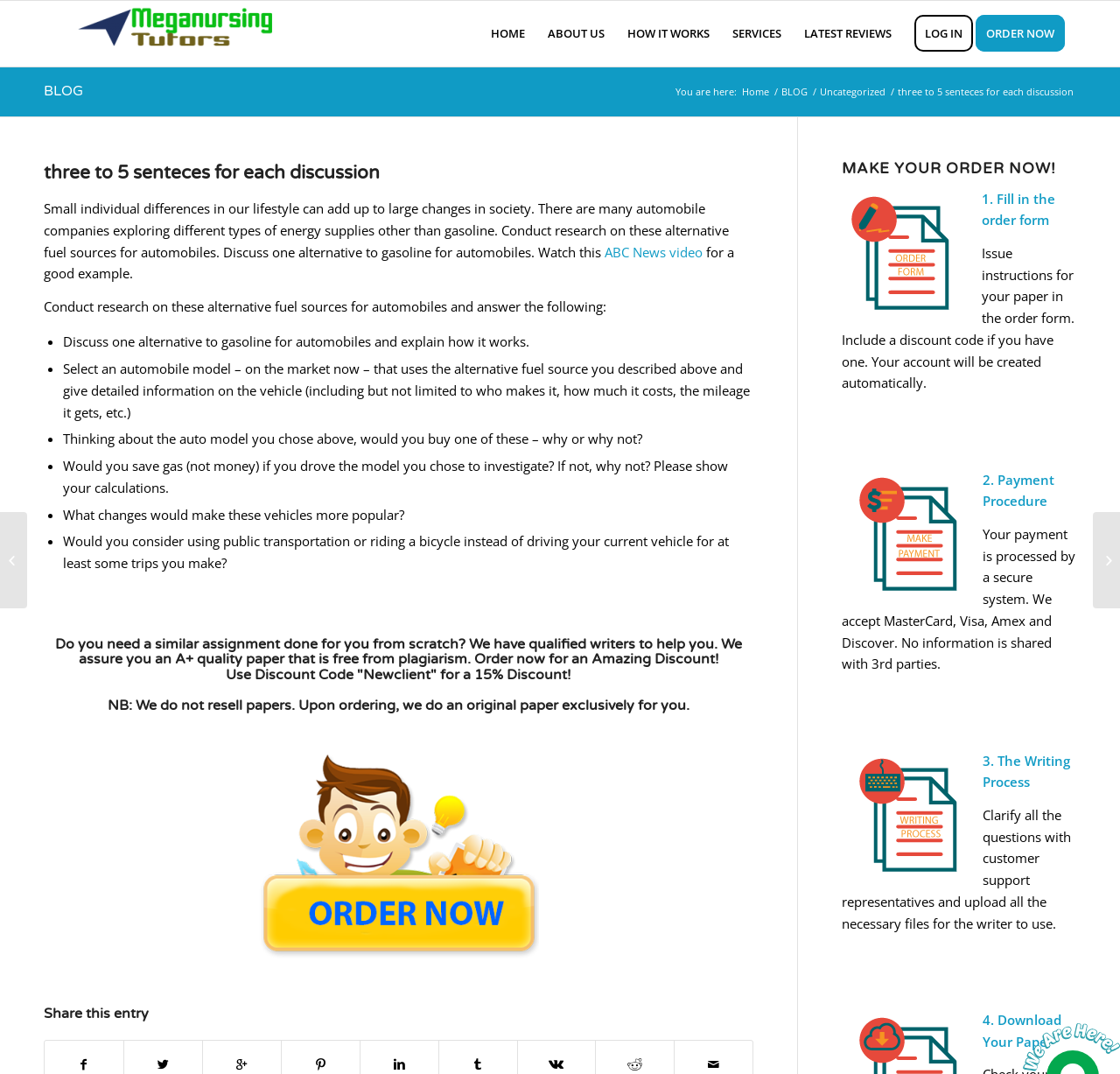Based on the image, provide a detailed and complete answer to the question: 
How many steps are there in the order process?

I looked at the section 'MAKE YOUR ORDER NOW!' and counted the number of steps in the order process, which are '1. Fill in the order form', '2. Payment Procedure', '3. The Writing Process', and '4. Download Your Paper', totaling 4 steps.